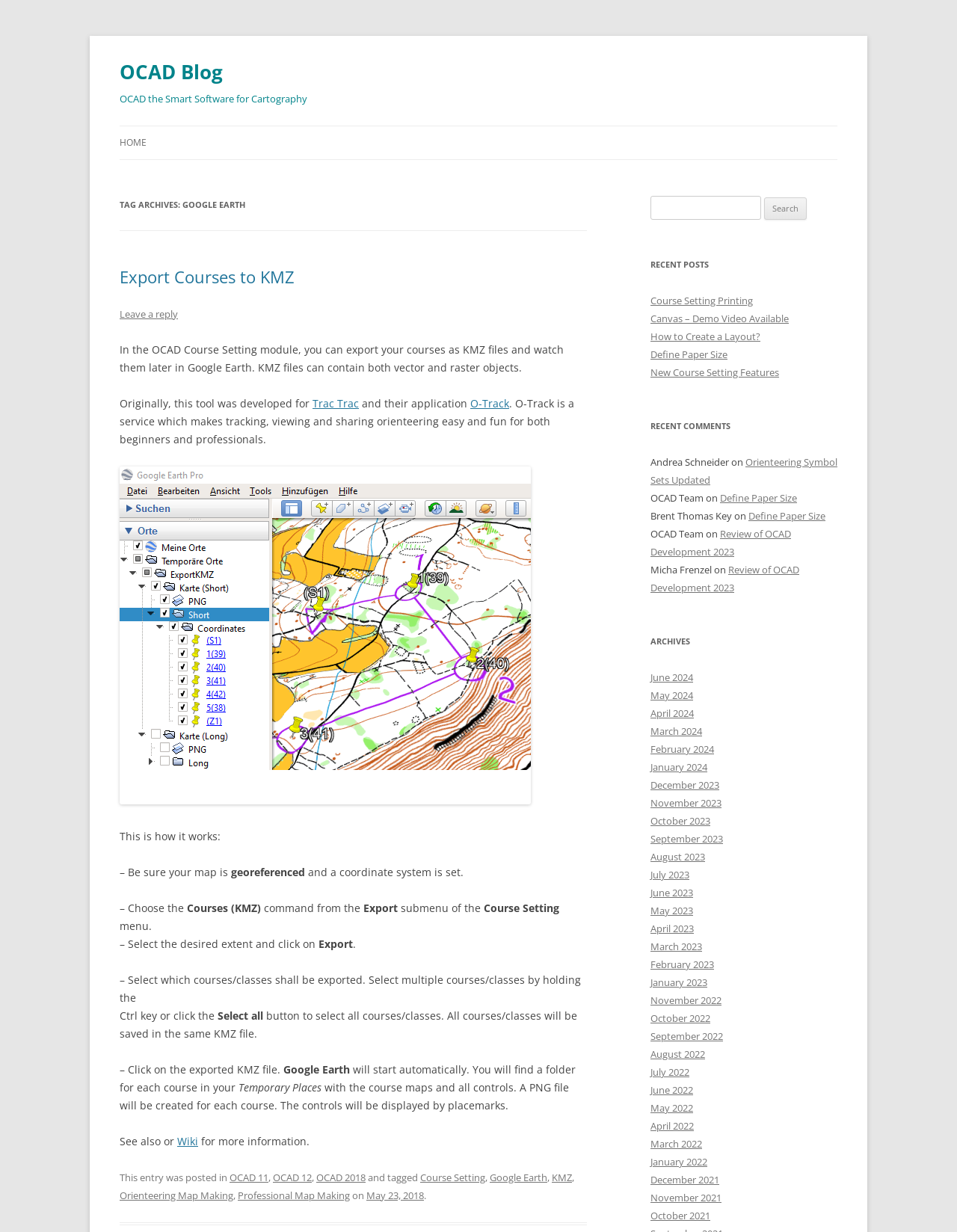What is the name of the software that can be used to view the exported KMZ files?
Answer the question based on the image using a single word or a brief phrase.

Google Earth